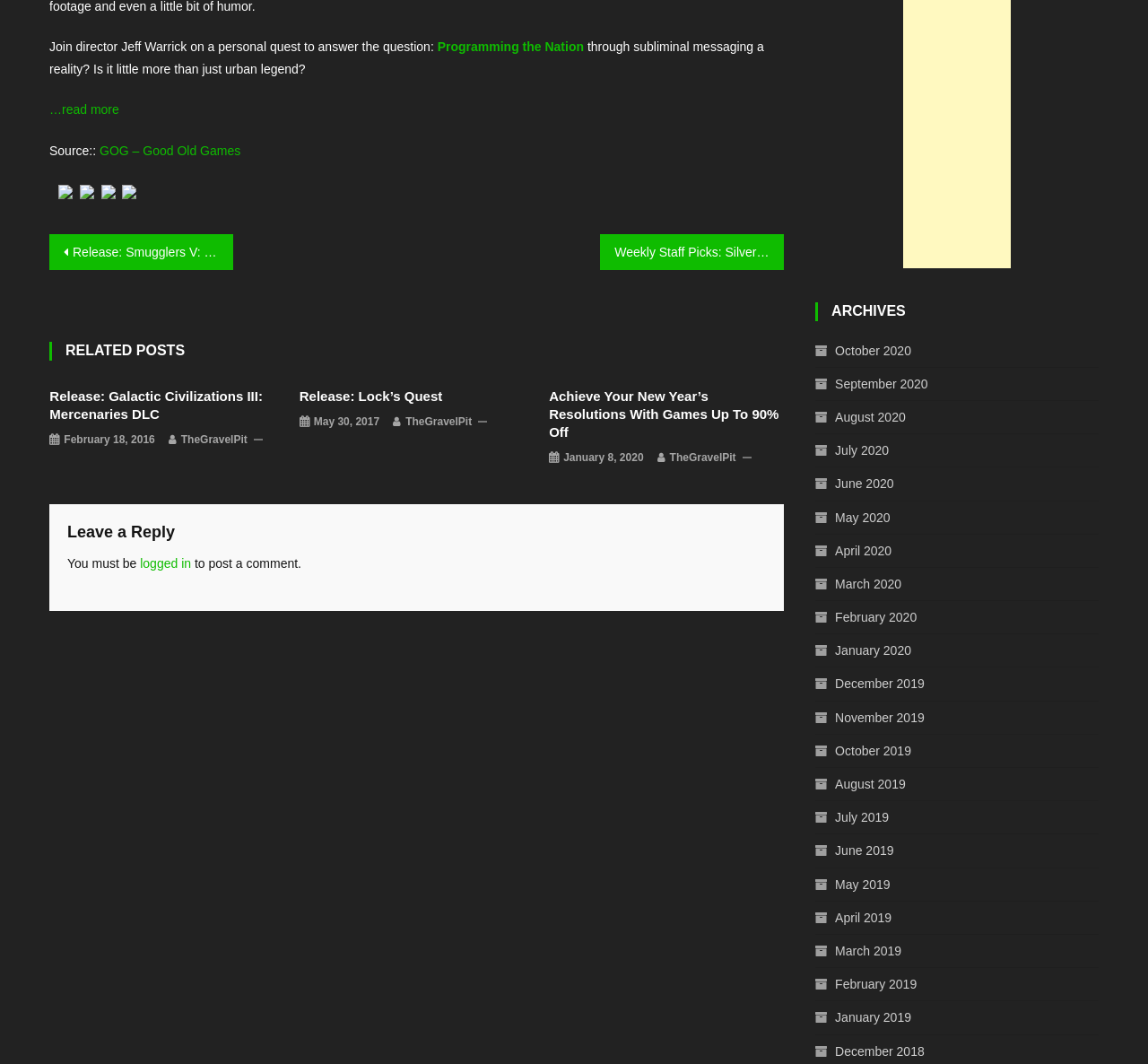Extract the bounding box coordinates for the UI element described as: "GOG – Good Old Games".

[0.087, 0.135, 0.21, 0.148]